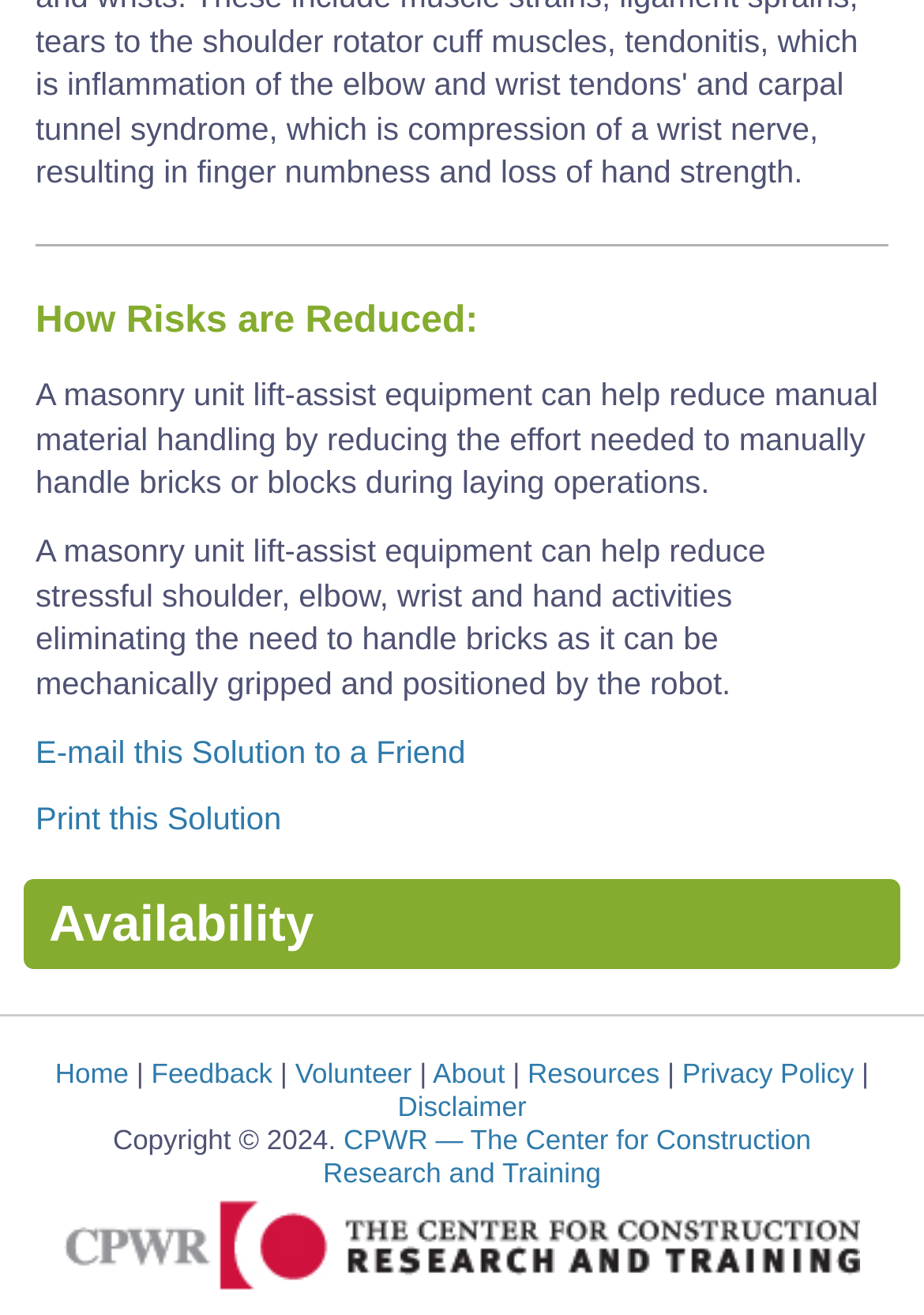Identify the coordinates of the bounding box for the element described below: "Feedback". Return the coordinates as four float numbers between 0 and 1: [left, top, right, bottom].

[0.164, 0.805, 0.295, 0.829]